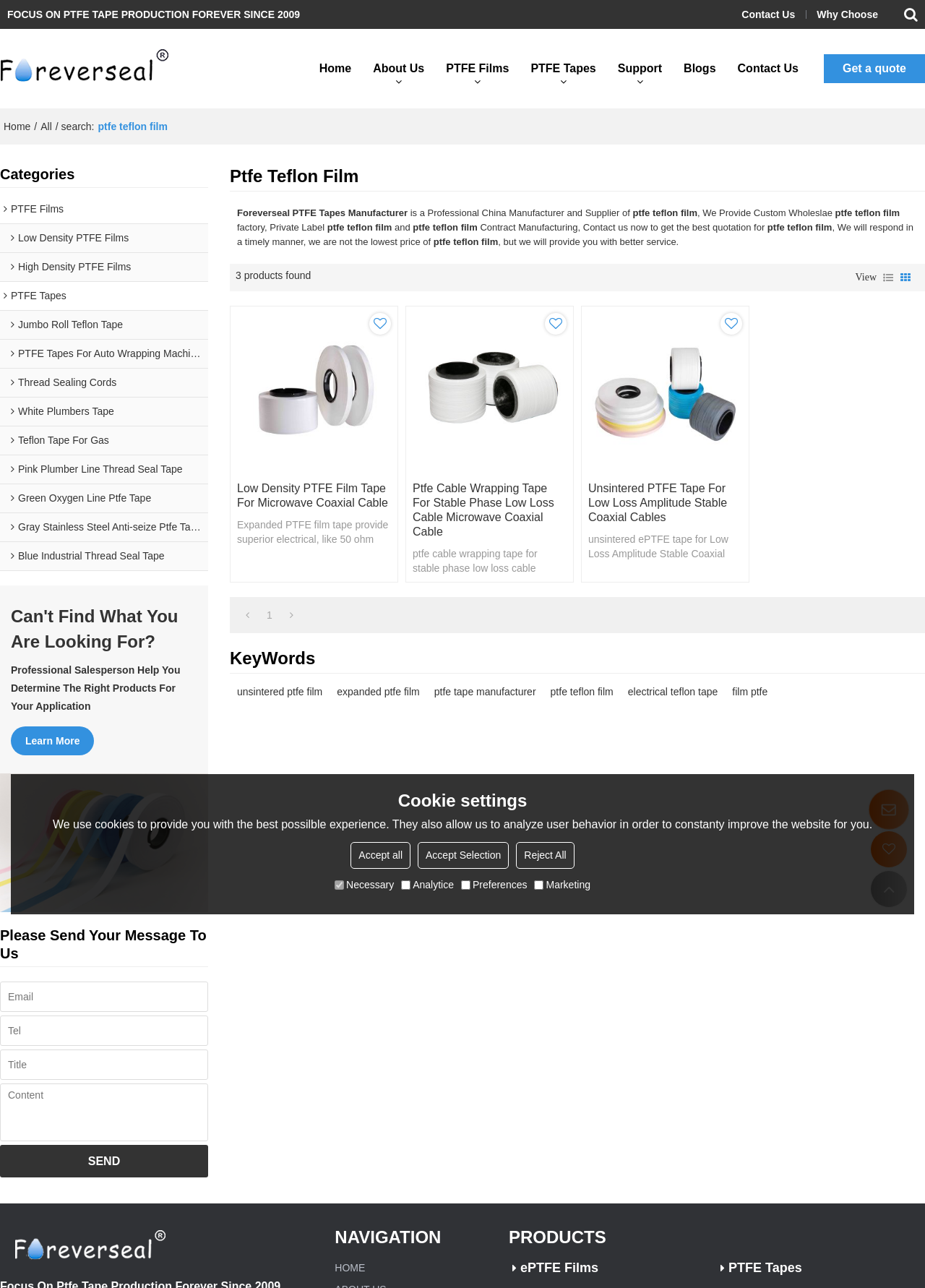Point out the bounding box coordinates of the section to click in order to follow this instruction: "Click on 'Contact Us'".

[0.79, 0.0, 0.871, 0.022]